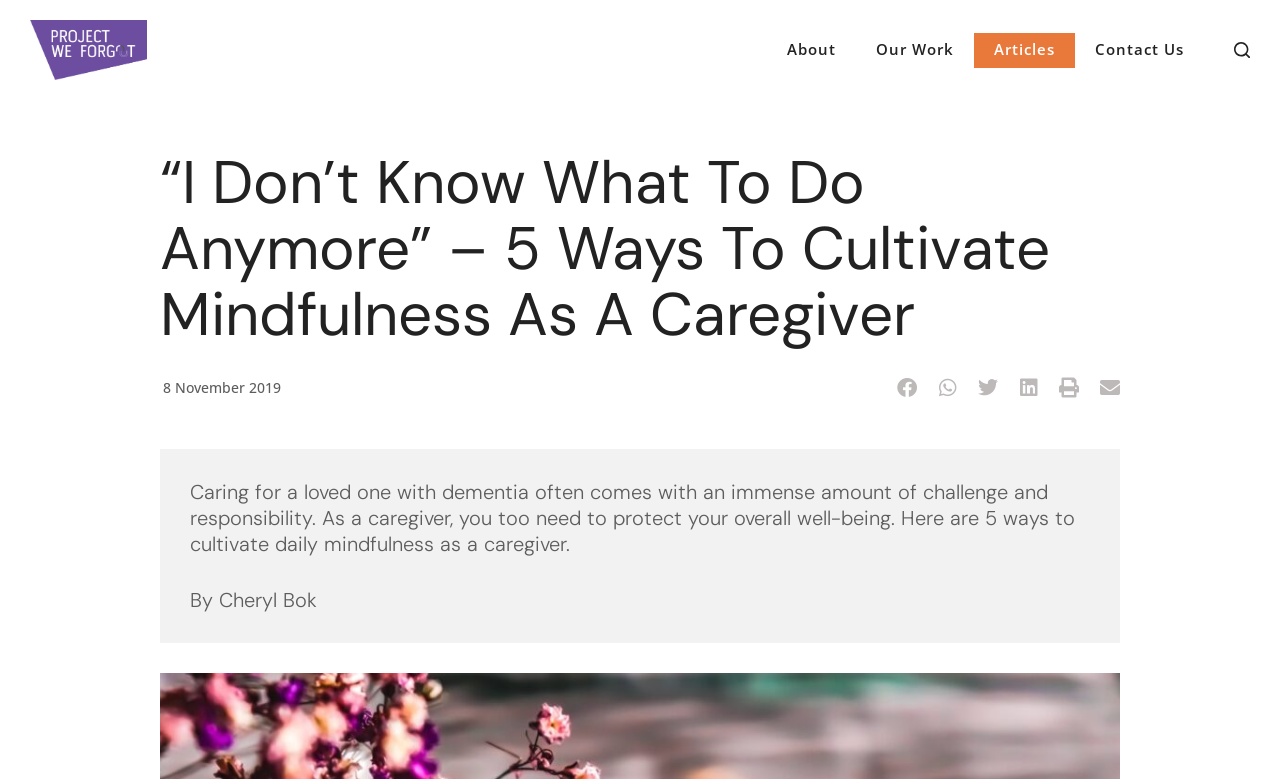Determine the coordinates of the bounding box for the clickable area needed to execute this instruction: "Share on Facebook".

[0.693, 0.472, 0.725, 0.524]